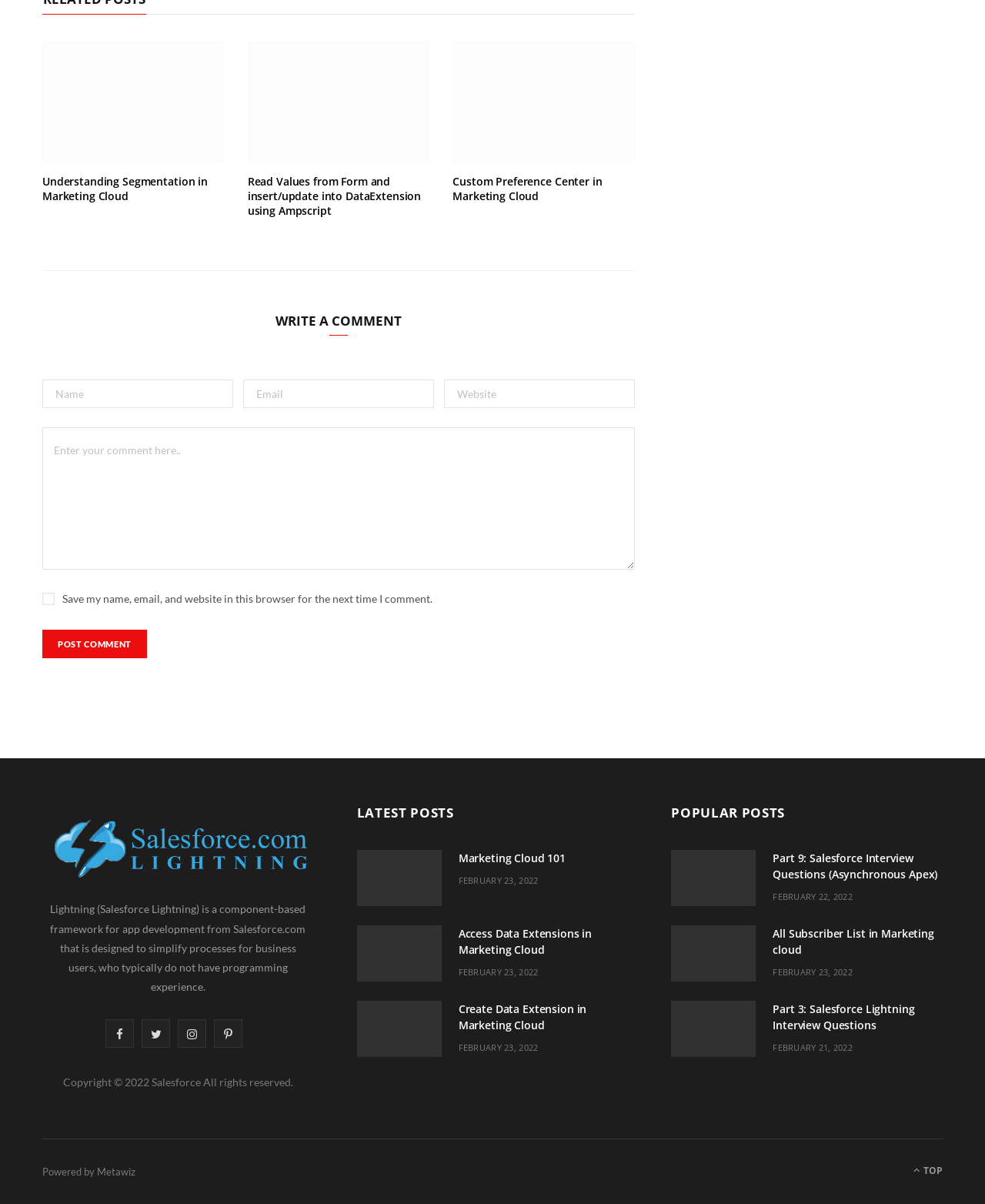What is the topic of the first article under POPULAR POSTS?
Look at the image and respond with a one-word or short-phrase answer.

Salesforce Interview Questions